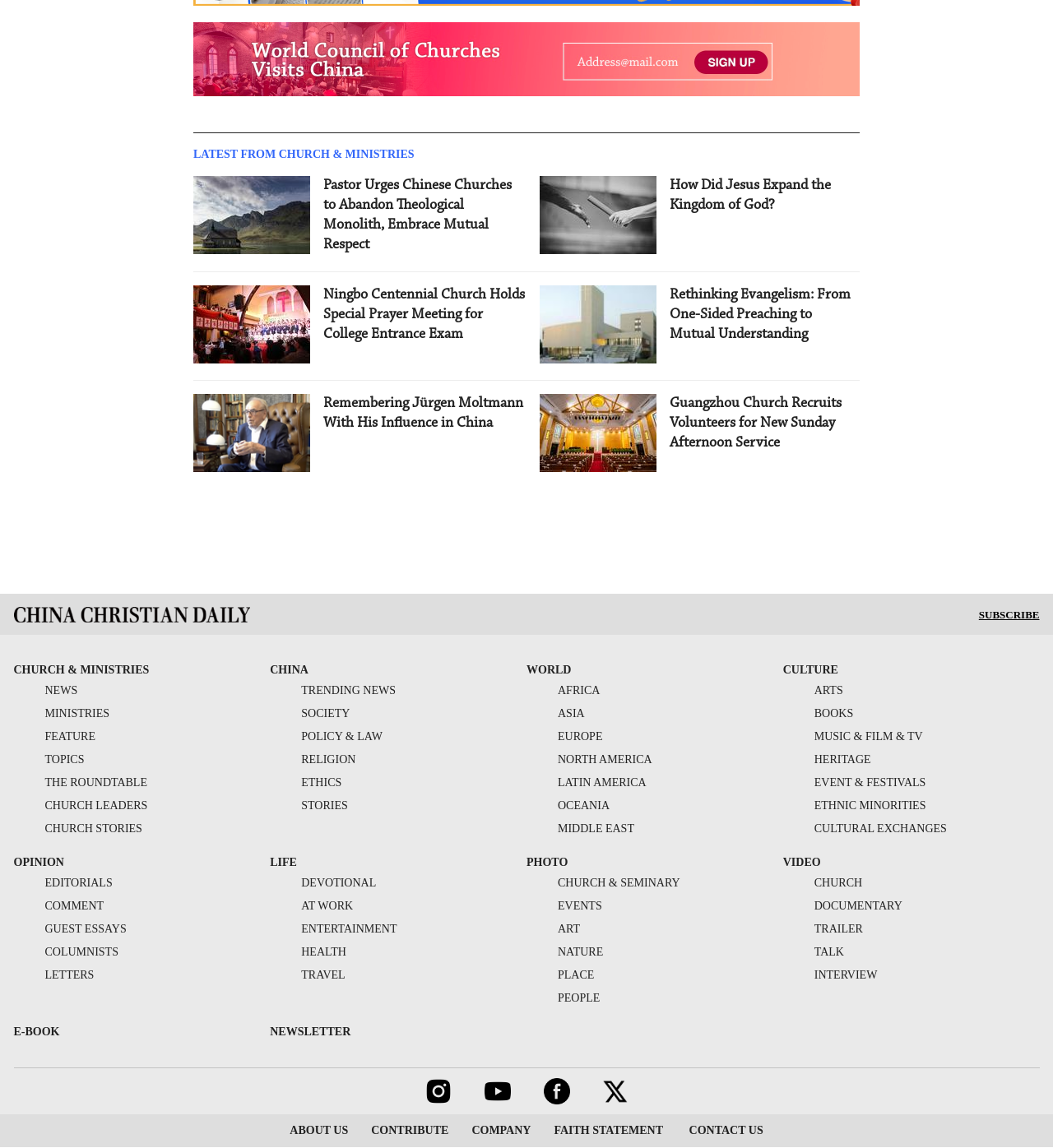Using the provided element description, identify the bounding box coordinates as (top-left x, top-left y, bottom-right x, bottom-right y). Ensure all values are between 0 and 1. Description: church & seminary

[0.5, 0.764, 0.646, 0.775]